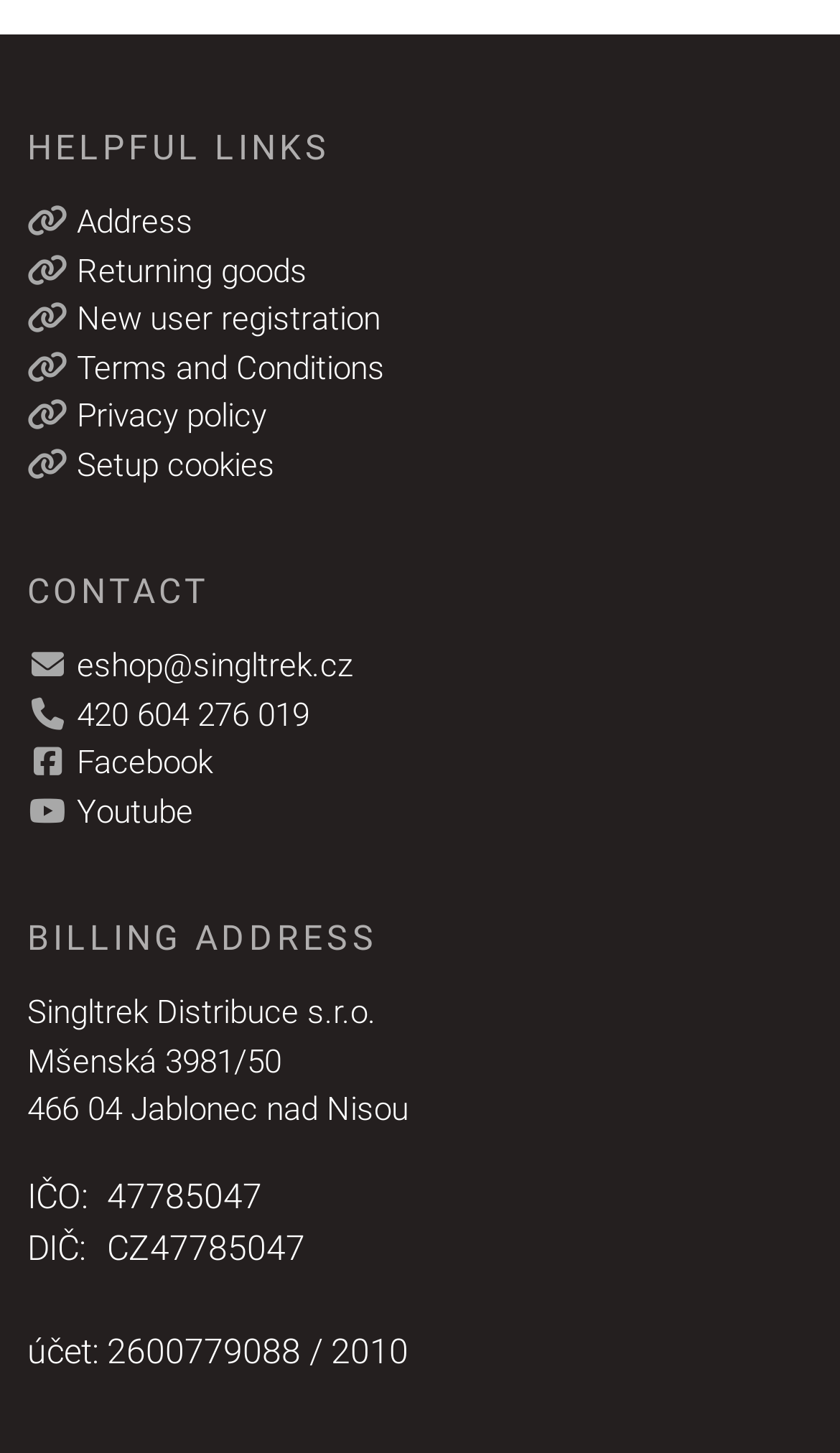Determine the bounding box coordinates for the clickable element required to fulfill the instruction: "View address information". Provide the coordinates as four float numbers between 0 and 1, i.e., [left, top, right, bottom].

[0.033, 0.14, 0.229, 0.166]